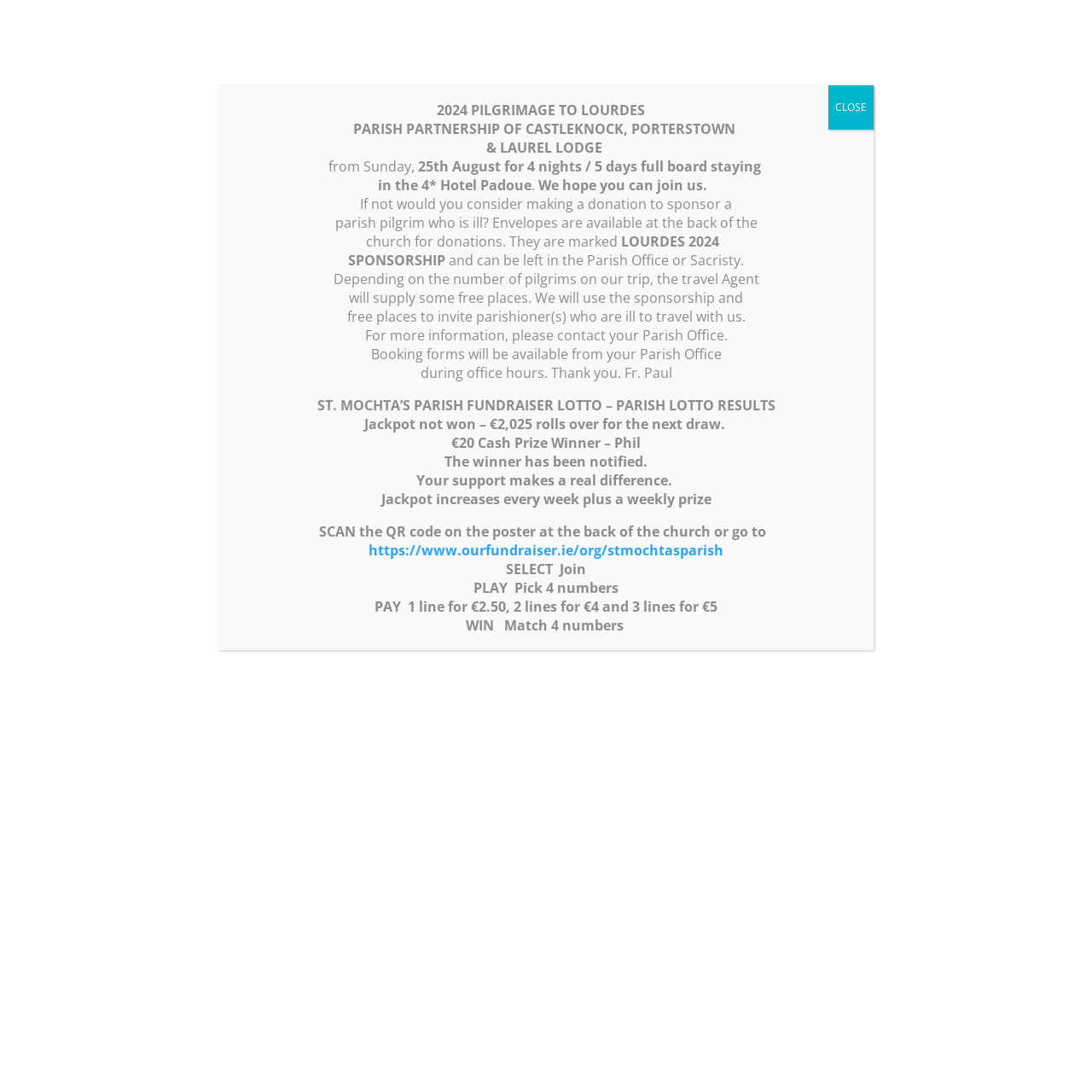Produce a meticulous description of the webpage.

The webpage is for St Patrick's National School and St. Mochta's Parish. At the top, there is a heading "St Patrick's National School" and a logo image. Below the heading, there is a brief description of the school, which is a co-educational, Catholic, primary school that strives to provide a well-ordered, caring, happy, and secure atmosphere for its pupils.

On the top navigation bar, there are several links, including "Home", "Synod", "Parish Life 3", "Newsletter", "Donation", "Sacraments 3", "Parish Centre", "Contact Us", "Privacy Policy", and "Parish Lotto". There is also a button "U" and a link "Click here to enter the St Patrick's National School website".

On the left side of the page, there is a section with the title "St Mochta's Church" and the address "Porterstown Road, D15 V044". Below the address, there is contact information, including telephone number and charity number. There is also a section with office hours and a list of parish staff, including the parish priest, team assistant, deacon, pastoral coordinator, parish secretary, and sacristan.

At the bottom of the page, there is a copyright notice and a link to the website designer and developer, Getonline Pro LTD.

In the middle of the page, there is a modal dialog with information about a pilgrimage to Lourdes in 2024, organized by the Parish Partnership of Castleknock, Porterstown, and Laurel Lodge. The dialog includes details about the trip, including the dates, accommodation, and cost. It also mentions that the parish is seeking donations to sponsor pilgrims who are ill and provides information on how to participate or donate. Additionally, there is information about the parish lottery, including the jackpot amount and a winner's announcement.